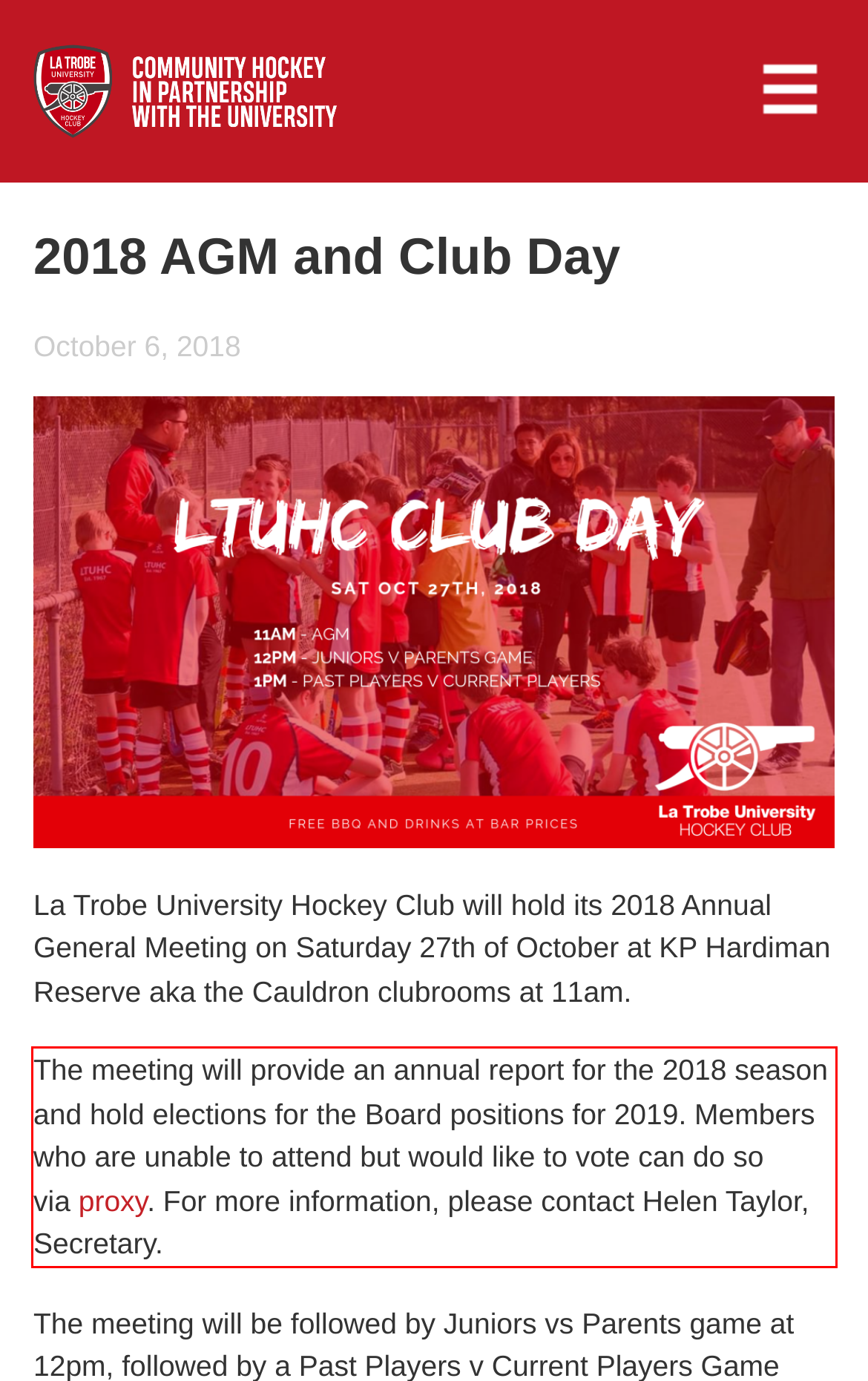You are looking at a screenshot of a webpage with a red rectangle bounding box. Use OCR to identify and extract the text content found inside this red bounding box.

The meeting will provide an annual report for the 2018 season and hold elections for the Board positions for 2019. Members who are unable to attend but would like to vote can do so via proxy. For more information, please contact Helen Taylor, Secretary.